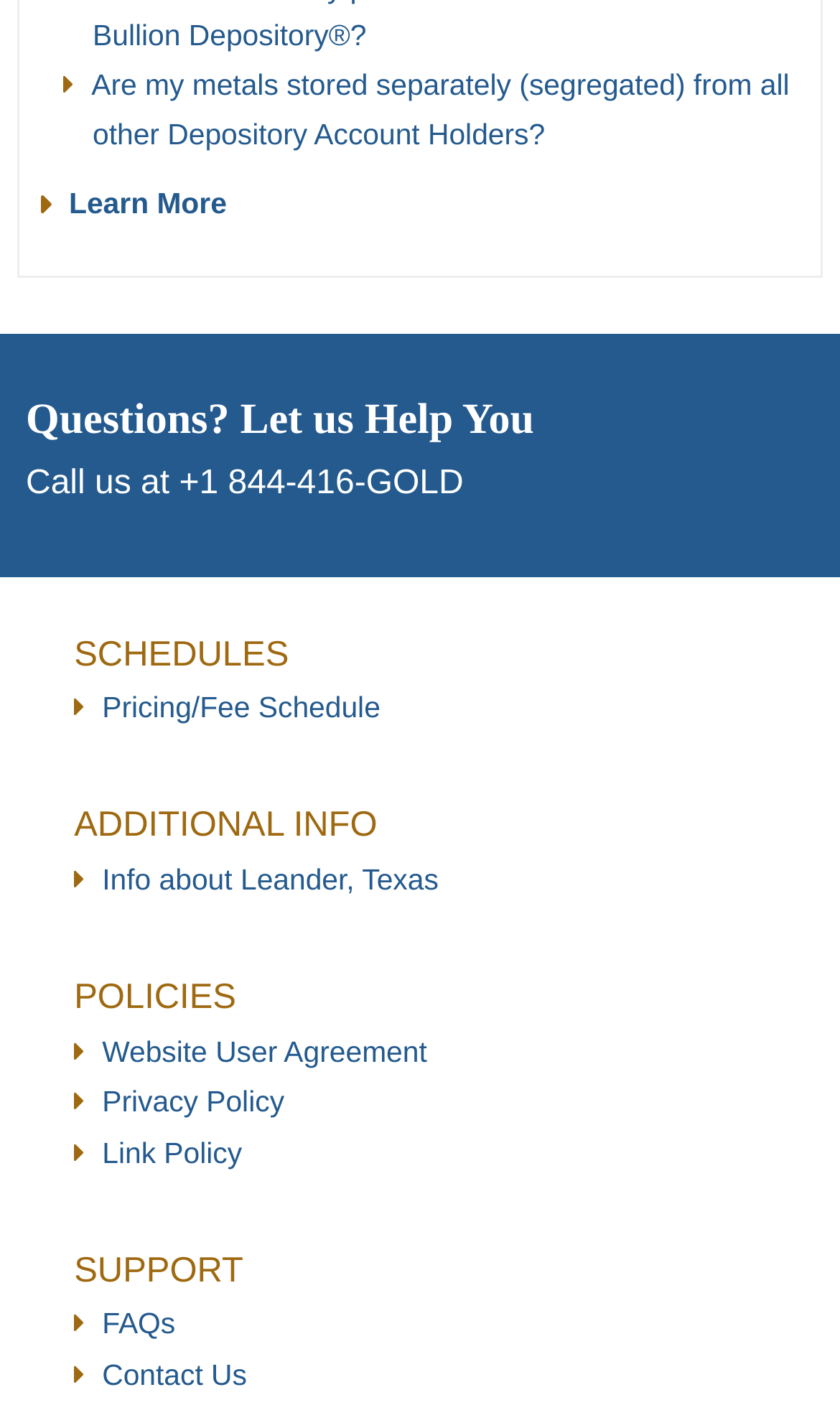Please determine the bounding box coordinates of the section I need to click to accomplish this instruction: "Contact us".

[0.088, 0.967, 0.294, 0.99]